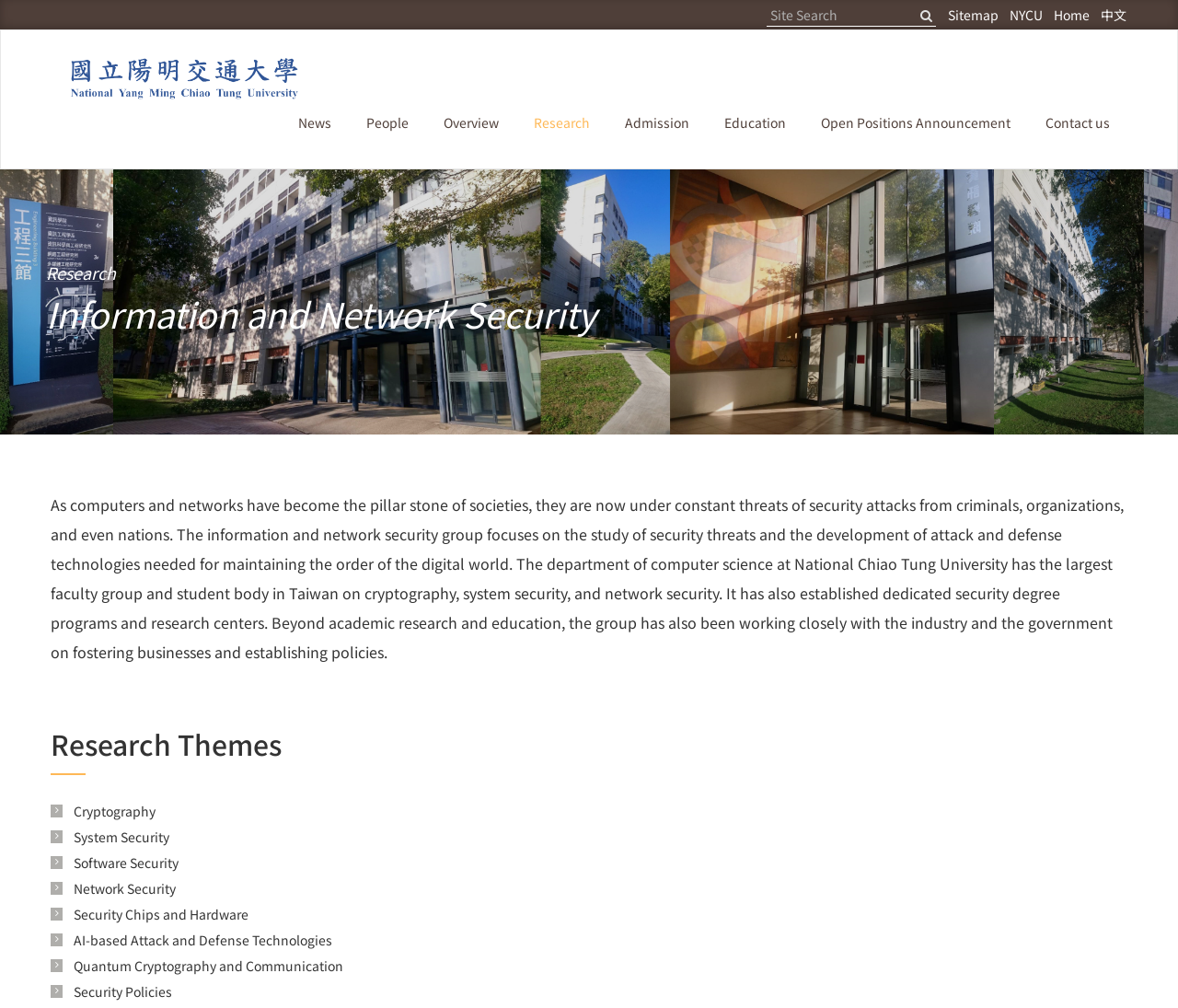Please mark the clickable region by giving the bounding box coordinates needed to complete this instruction: "View news".

[0.238, 0.076, 0.296, 0.167]